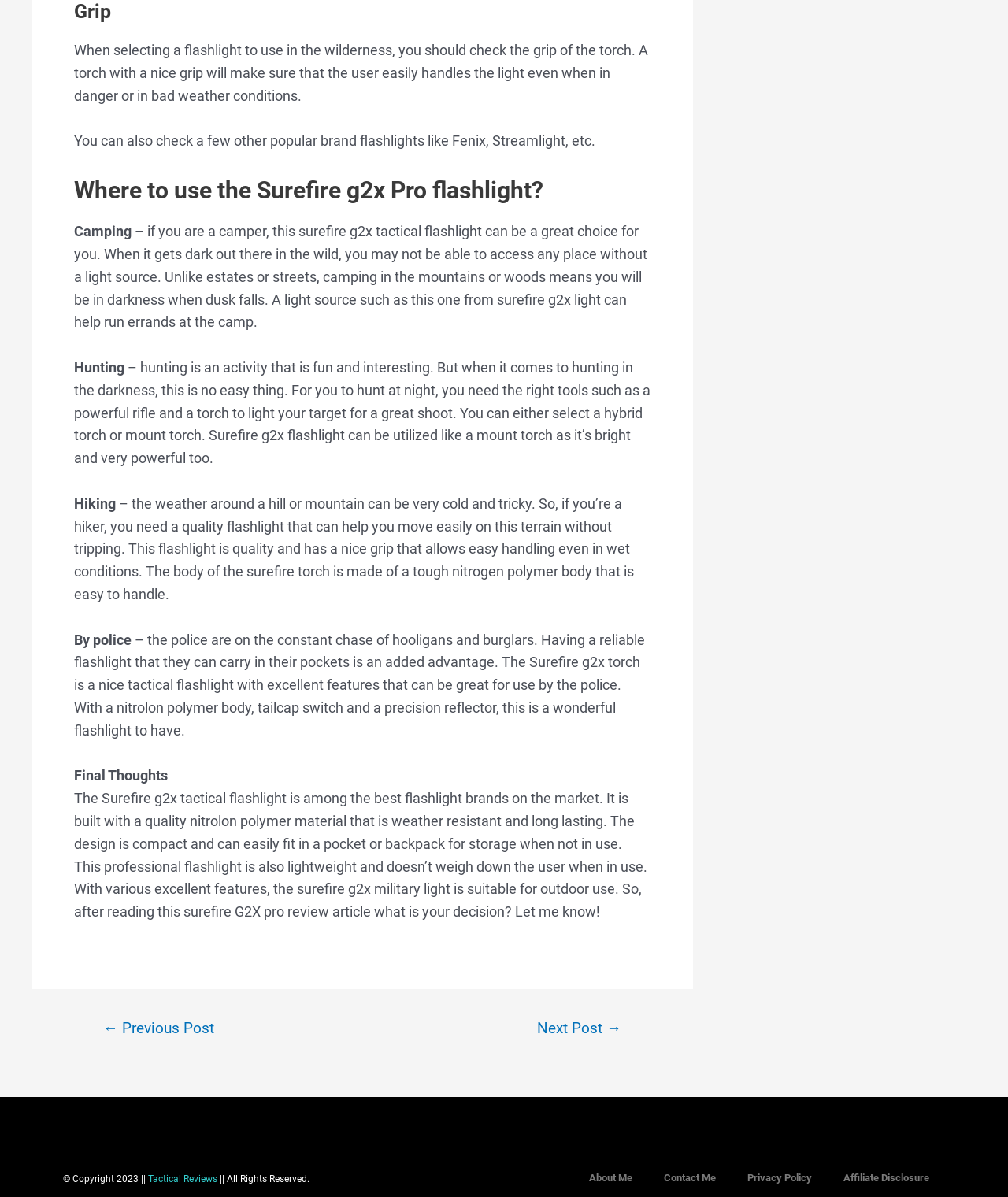Provide a brief response using a word or short phrase to this question:
What is the purpose of the grip of the flashlight?

Easy handling